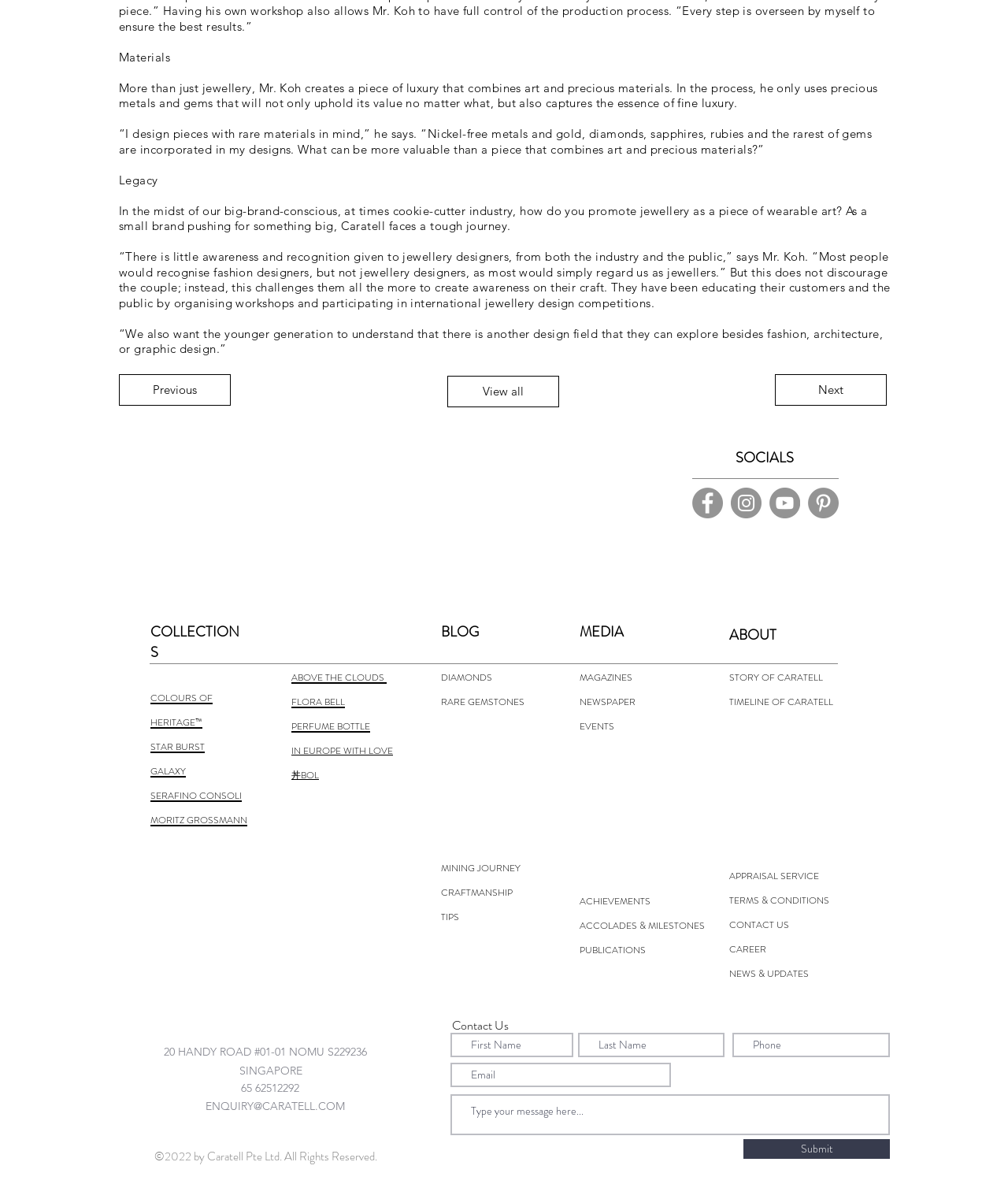Give a concise answer using only one word or phrase for this question:
What type of materials does Mr. Koh use in his designs?

Precious metals and gems